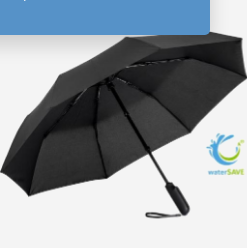Compose an extensive description of the image.

This image features a sleek black umbrella, designed with a modern aesthetic and functionality in mind. Its wide canopy provides ample coverage, making it perfect for keeping dry during inclement weather. The umbrella features a durable construction, ensuring it withstands the elements. Attached to the handle is a small tag displaying the "waterSAVE" logo, indicating a commitment to sustainability and efficiency in water usage. This particular model is categorized as the "5382 black wS," reflecting not just its color but also its eco-friendly design approach. The overall appearance and branding suggest it is part of a premium line, making it a stylish yet practical choice for customers looking for reliable weather protection.